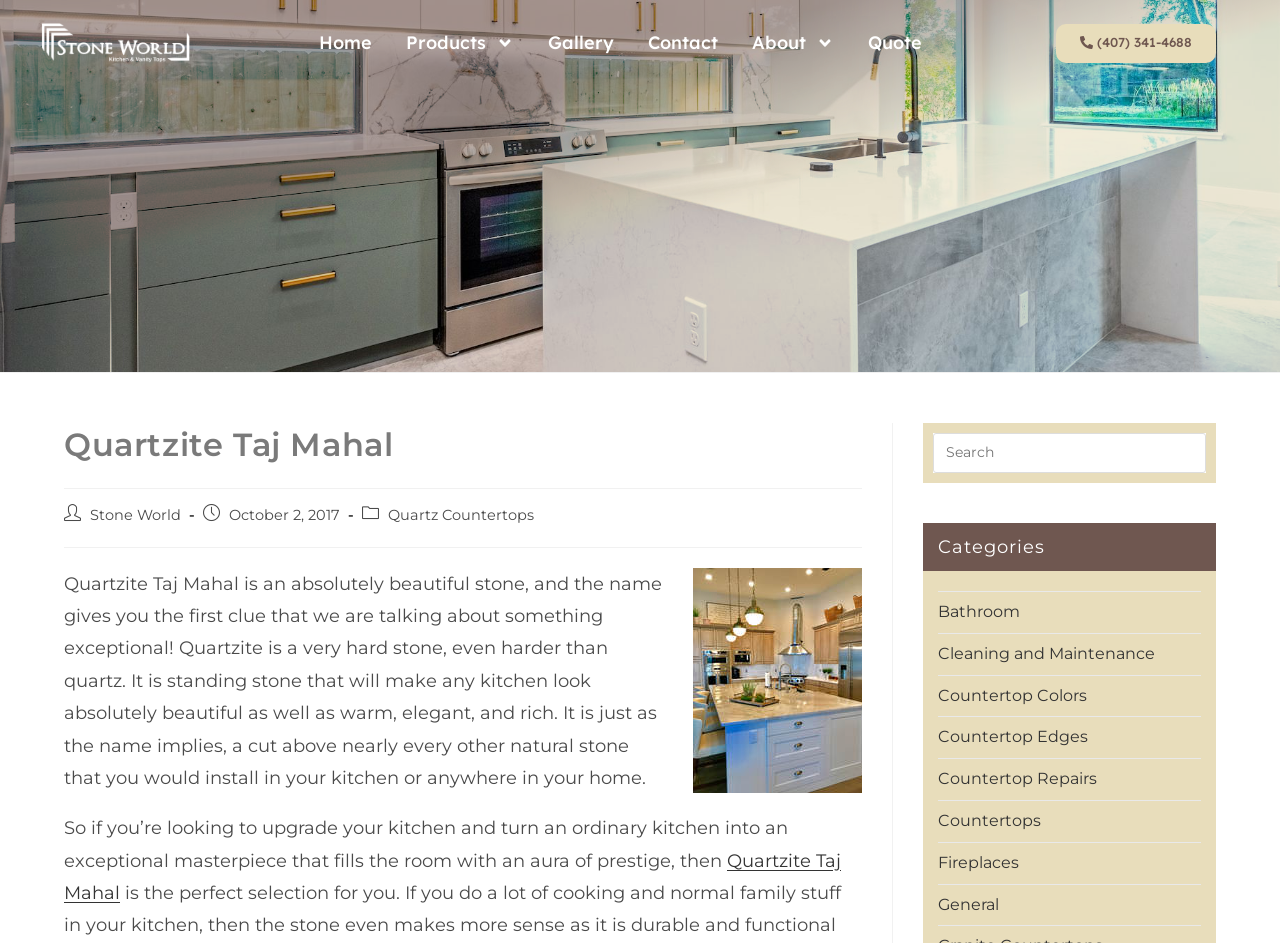Respond to the question below with a single word or phrase: How many links are there in the top navigation menu?

5